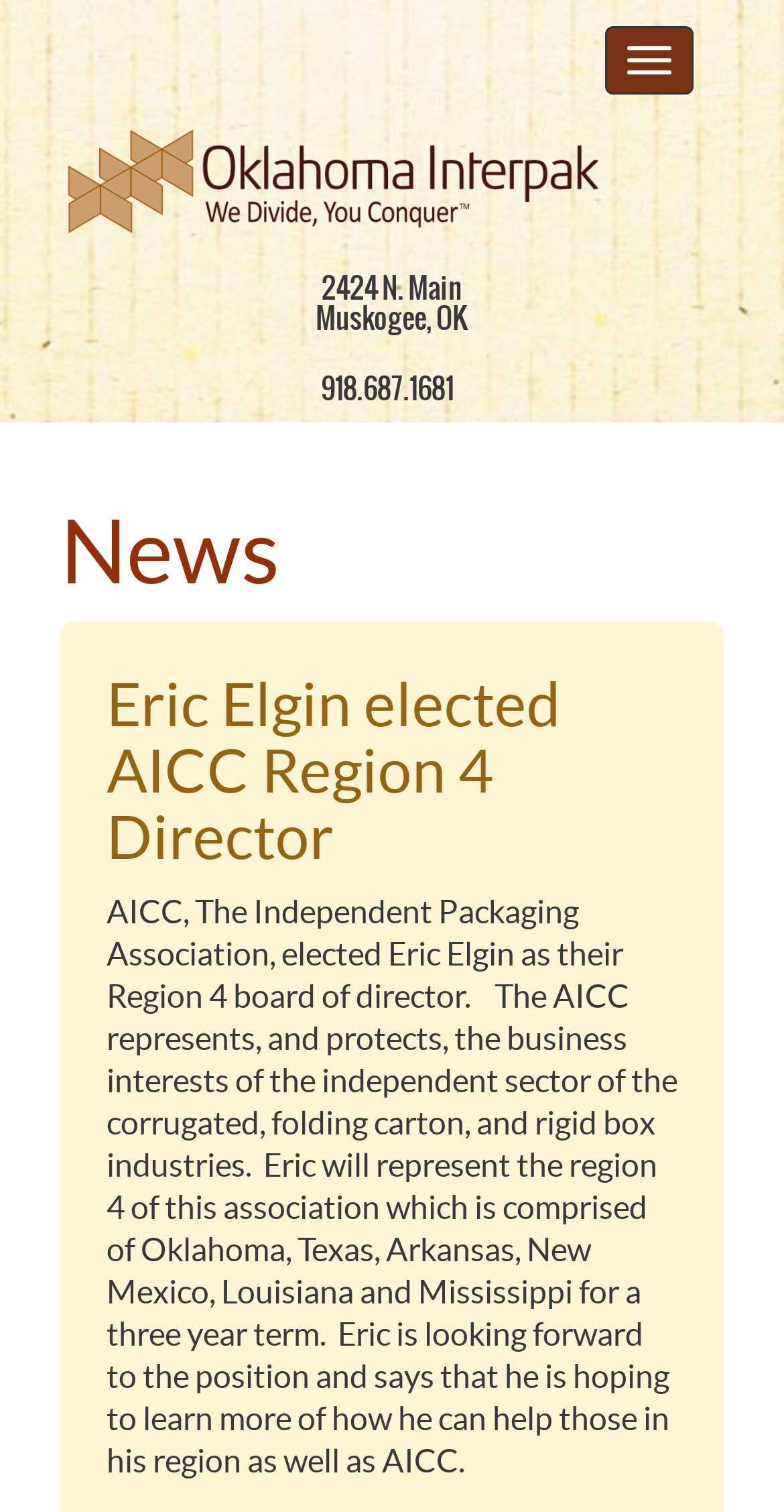Using a single word or phrase, answer the following question: 
What is the phone number on the webpage?

918.687.1681